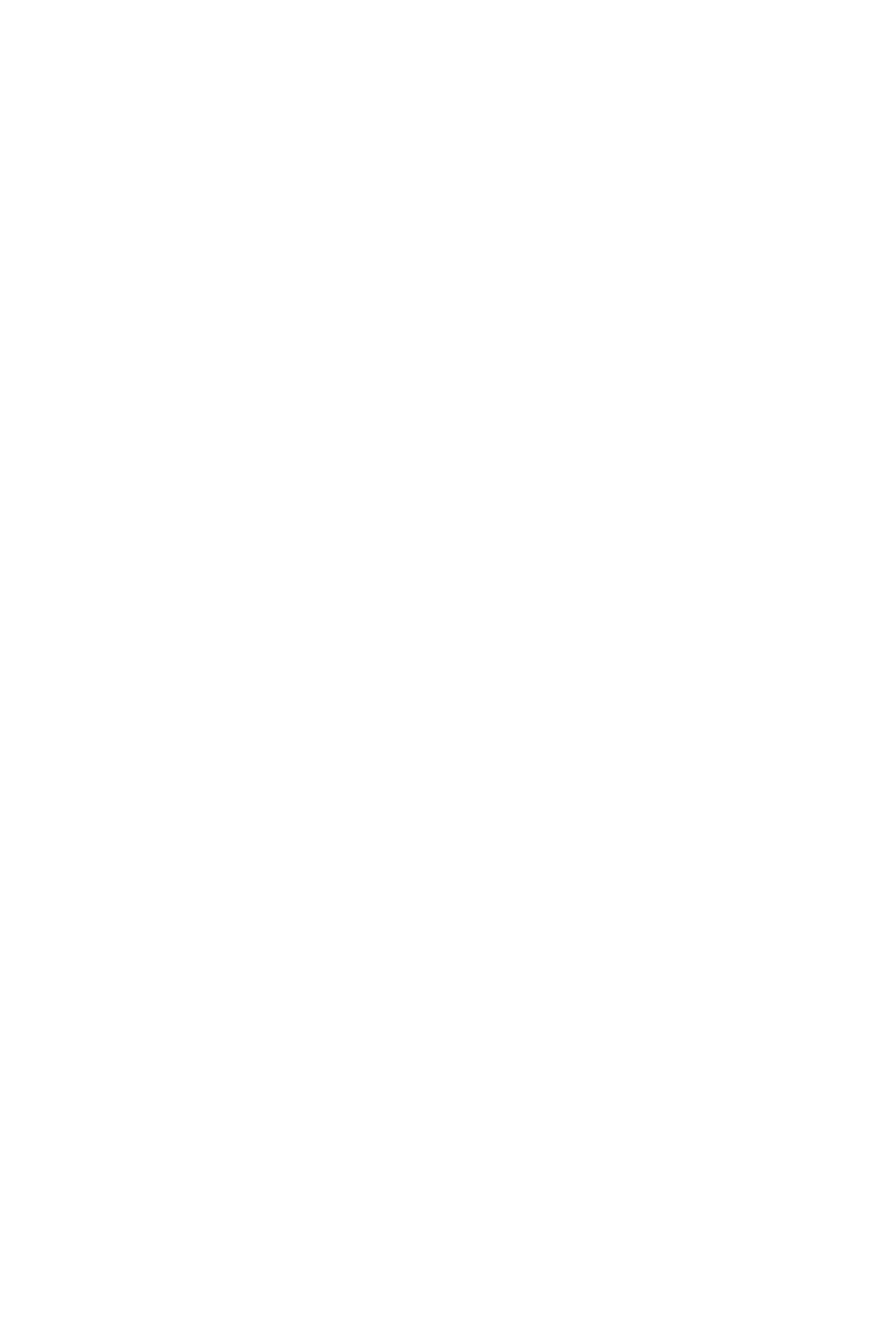What is ShaderLab?
Please use the image to deliver a detailed and complete answer.

According to the webpage, ShaderLab is a language used to create custom shaders, which is 'quite simple' but requires comprehensive knowledge of graphics cards to work well.